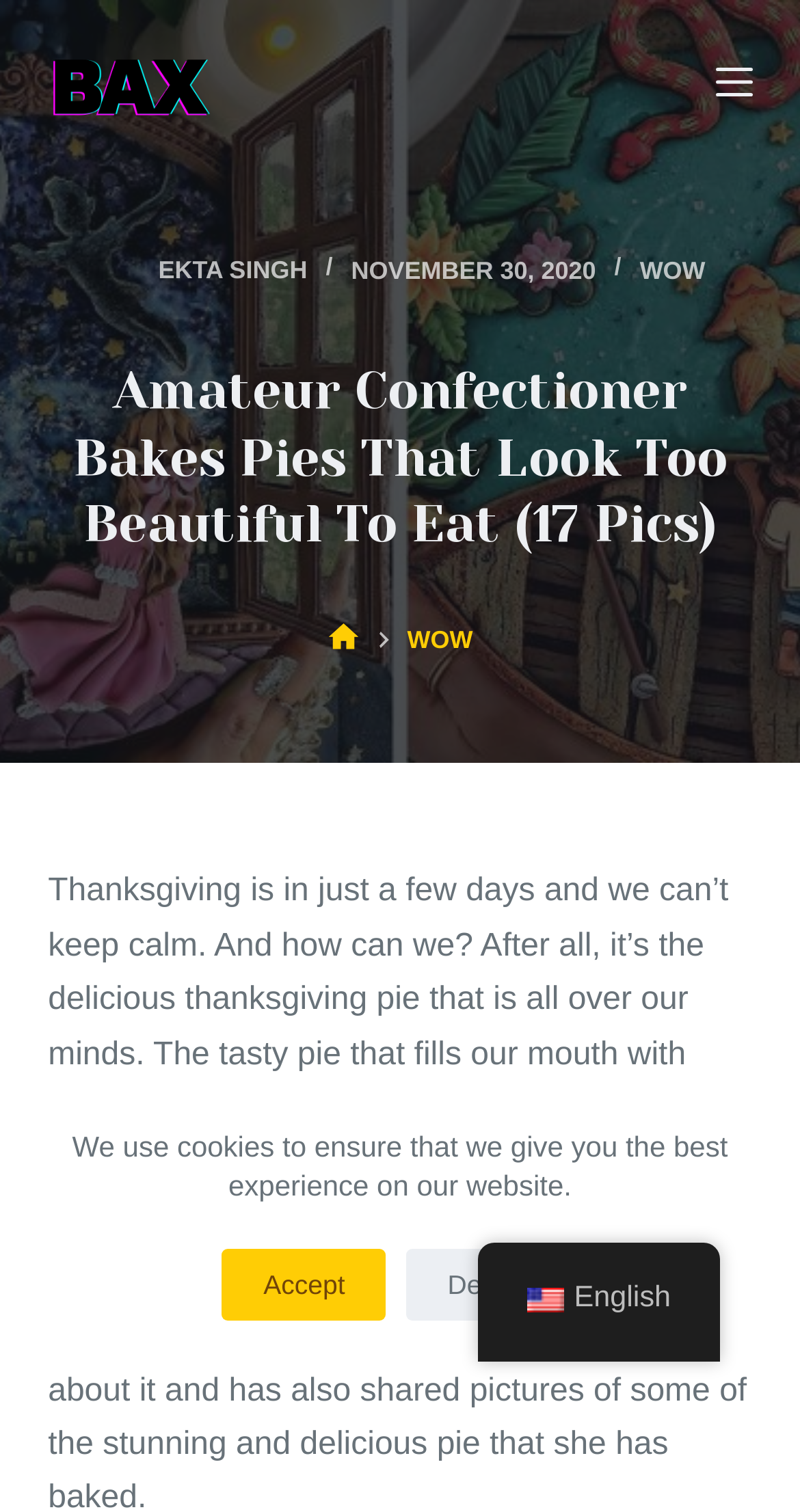Please identify the bounding box coordinates of the area that needs to be clicked to follow this instruction: "view January 2020".

None